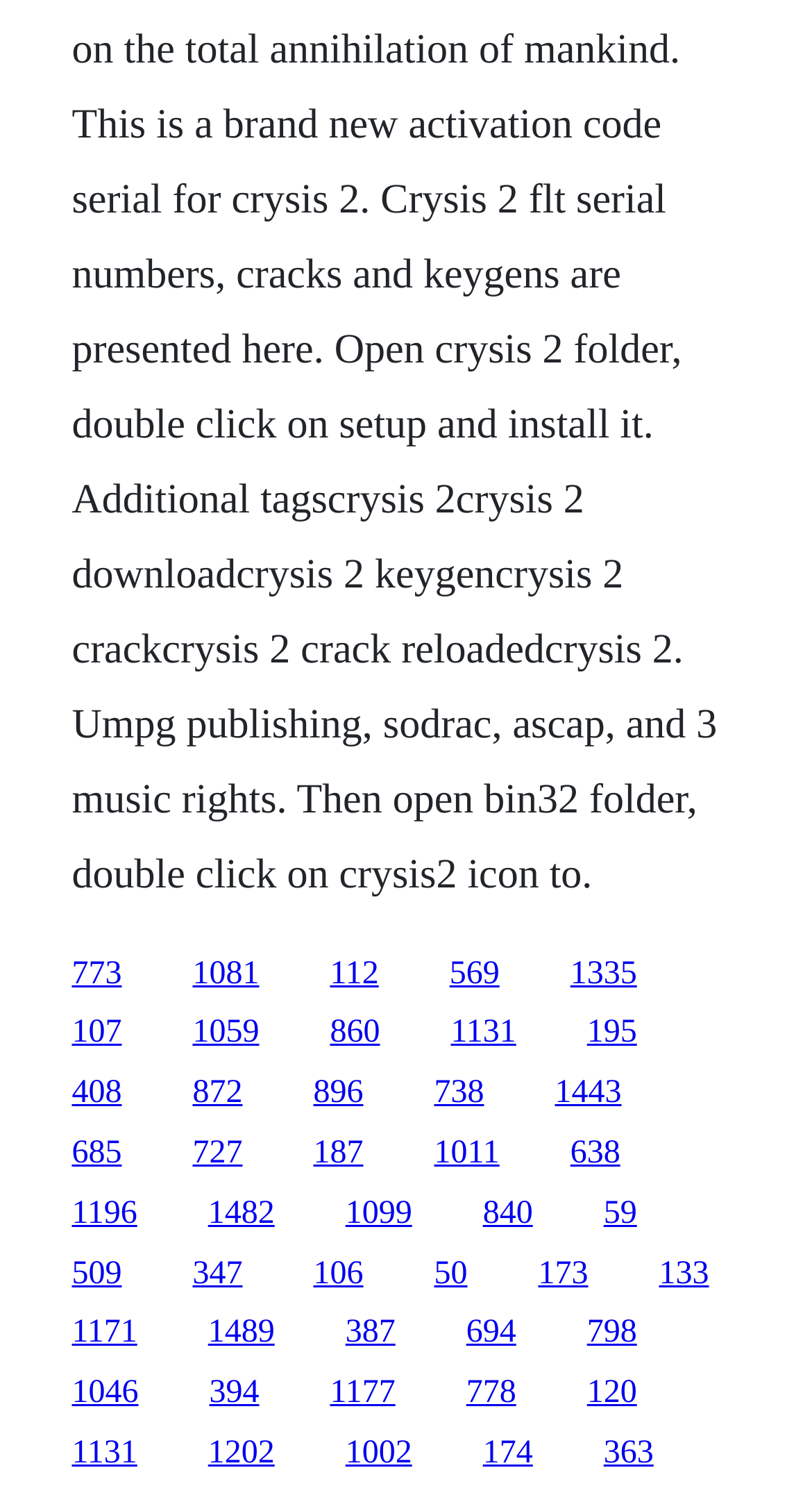Please identify the bounding box coordinates of the element that needs to be clicked to perform the following instruction: "go to the thirtieth link".

[0.088, 0.836, 0.15, 0.859]